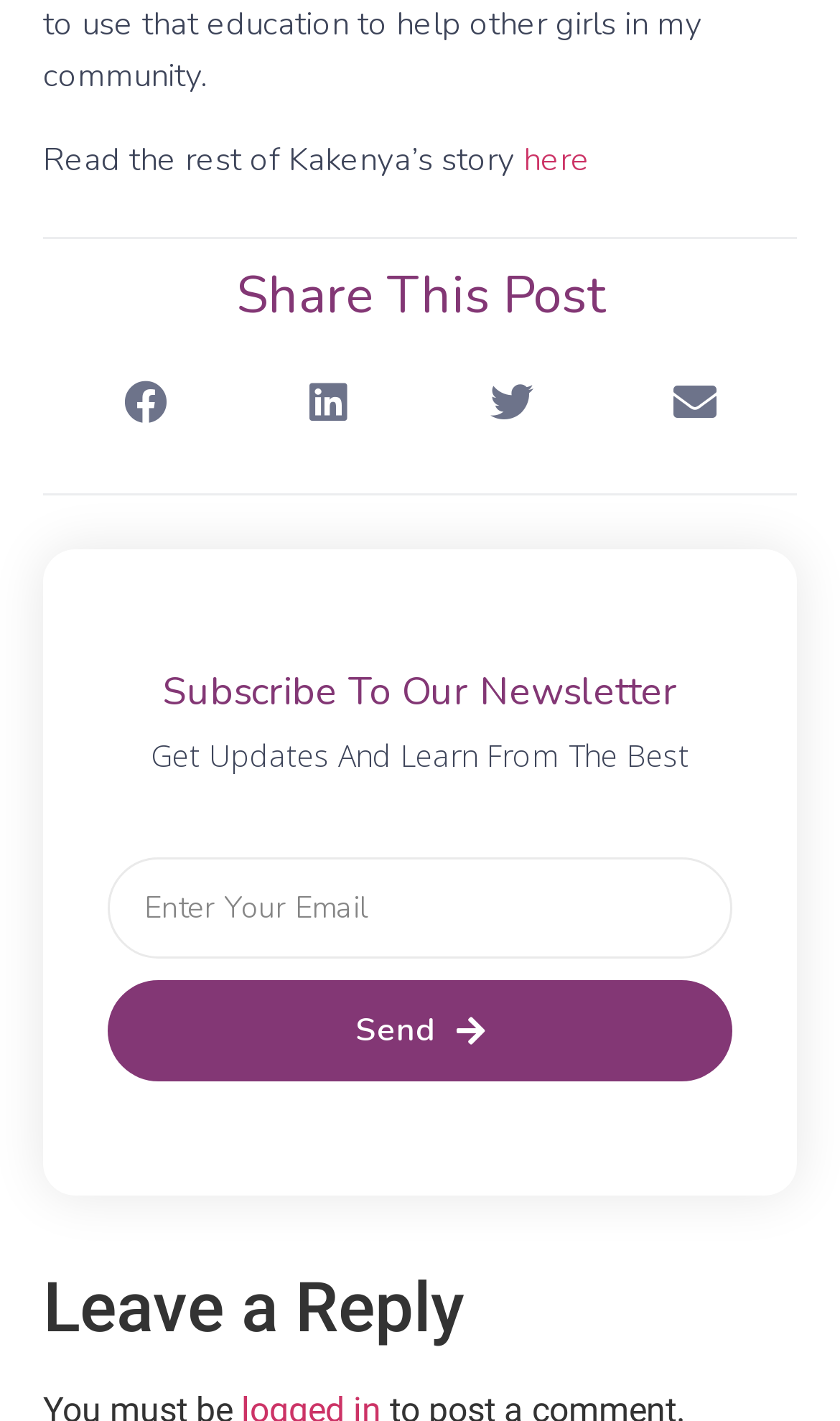Examine the image carefully and respond to the question with a detailed answer: 
What is required to subscribe to the newsletter?

The textbox labeled 'Email' is marked as required, which implies that an email address is necessary to subscribe to the newsletter.